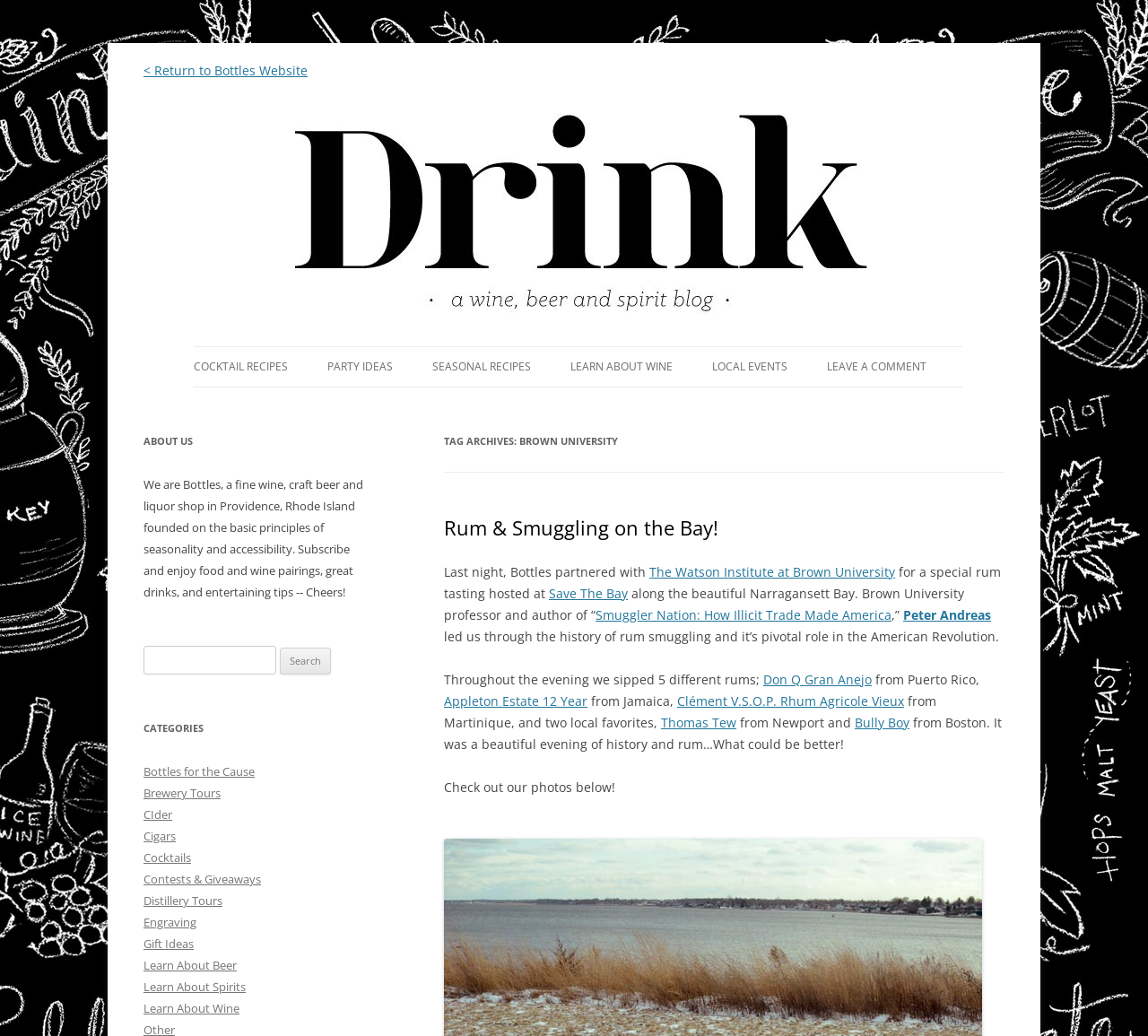Identify the bounding box coordinates of the area you need to click to perform the following instruction: "Search for something".

[0.125, 0.624, 0.241, 0.651]